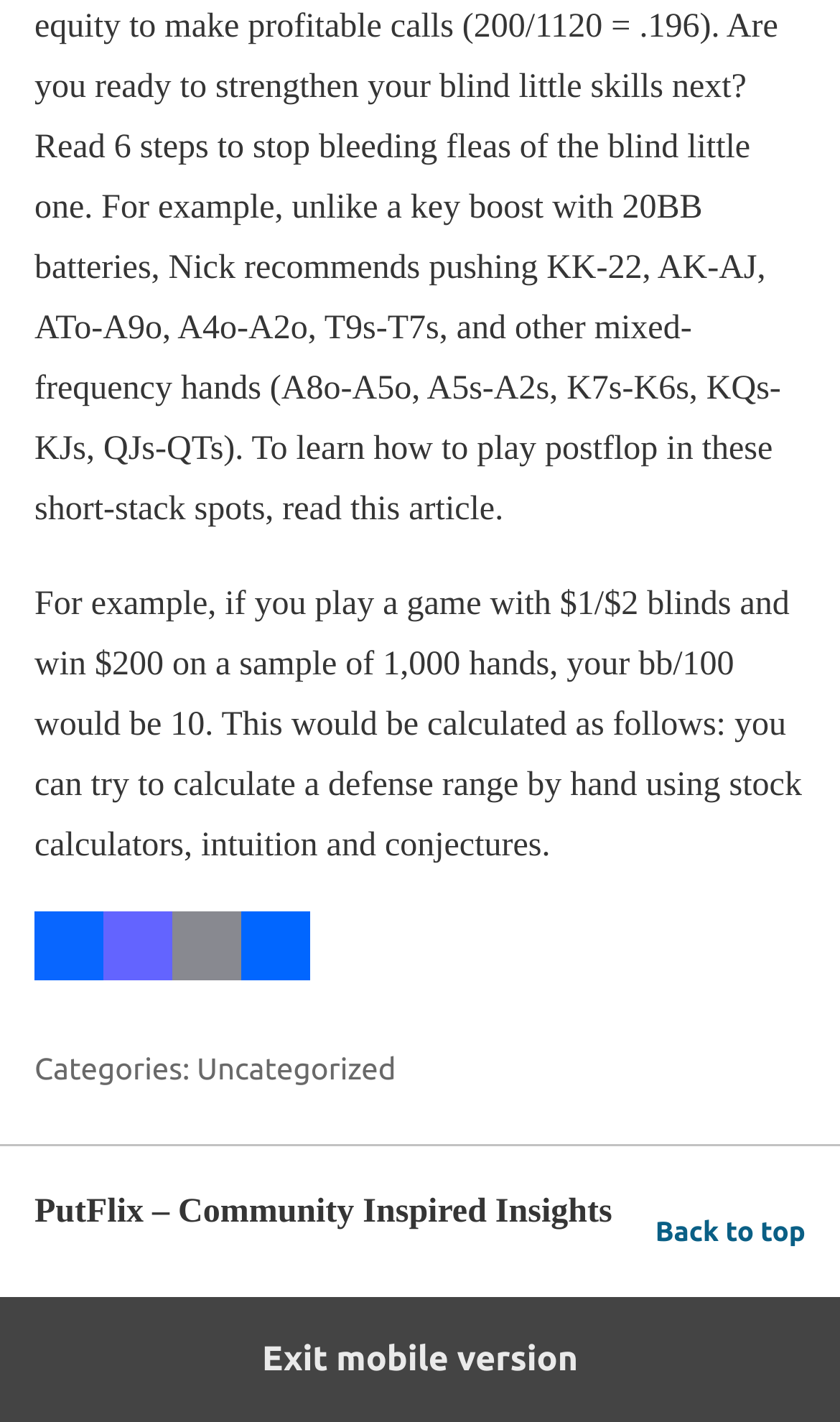By analyzing the image, answer the following question with a detailed response: How many social media links are available?

There are three social media links available on the webpage, which are Facebook, Mastodon, and Email. These links are located at the top of the webpage.